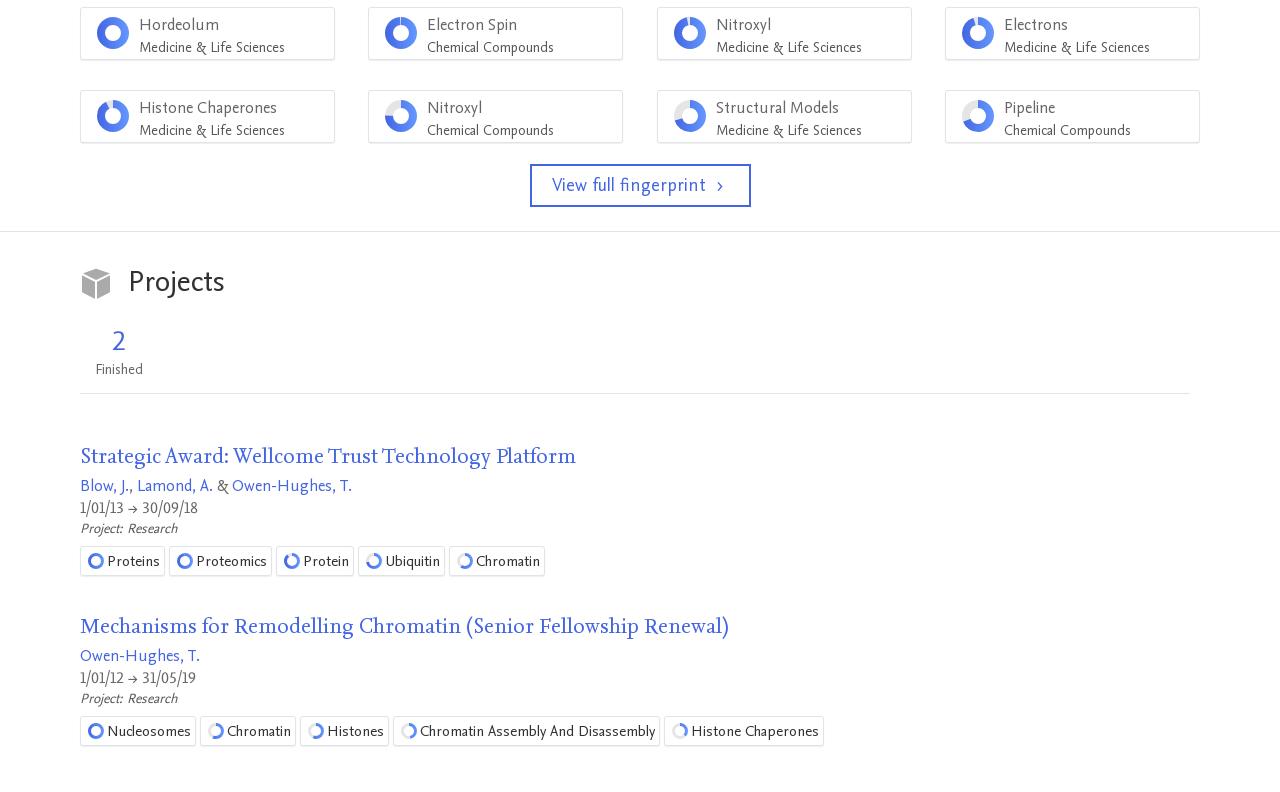What is the percentage of 'Hordeolum Medicine & Life Sciences'?
Look at the image and answer the question with a single word or phrase.

100%